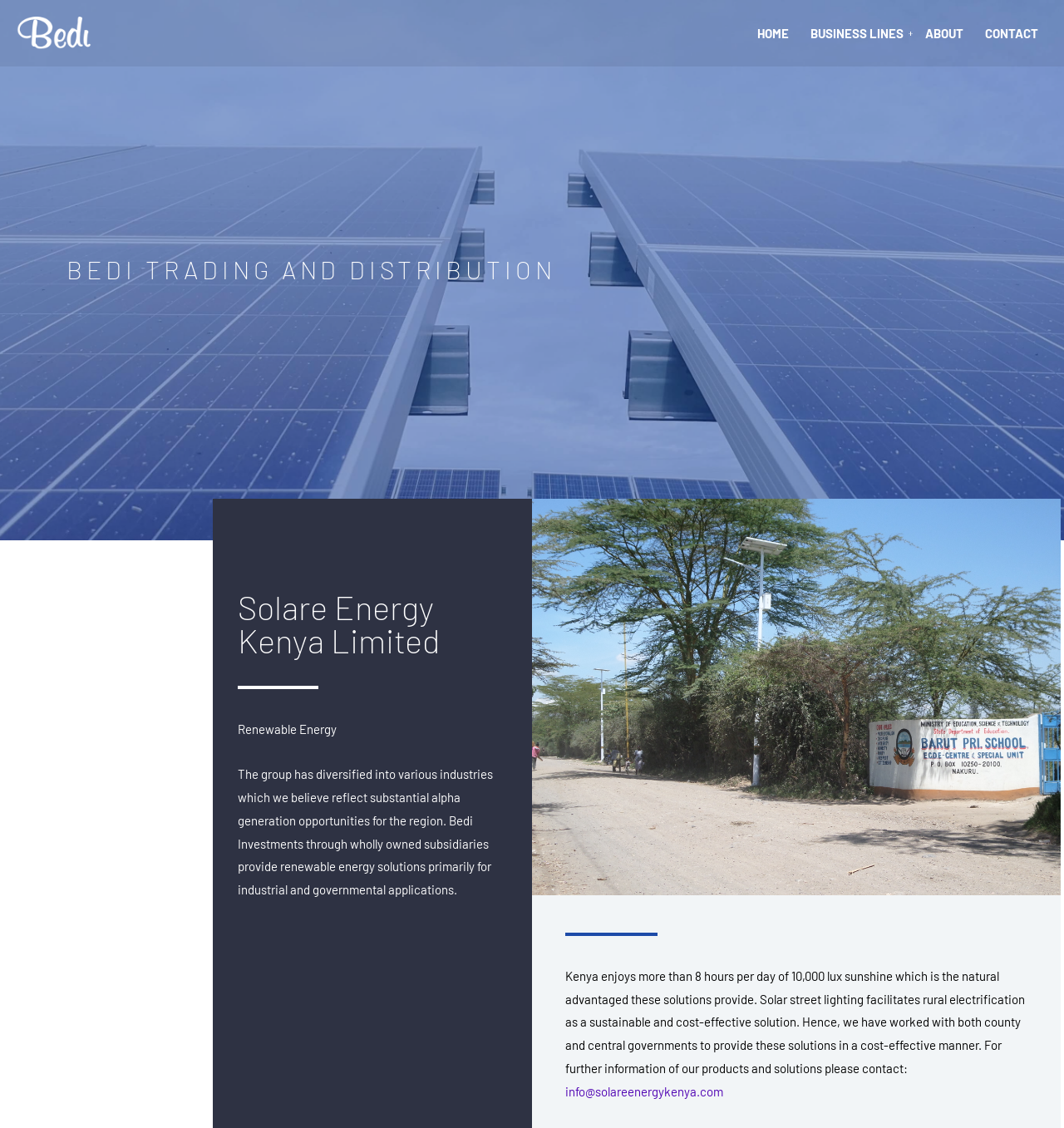Explain the webpage's layout and main content in detail.

The webpage is about Bedi Investment's trading and distribution business. At the top left, there is a logo of Bedi Investment, accompanied by a link to the company's homepage. To the right of the logo, there are four navigation links: HOME, BUSINESS LINES, ABOUT, and CONTACT.

Below the navigation links, there is a prominent heading that reads "BEDI TRADING AND DISTRIBUTION". Underneath this heading, there is a section that appears to be about Solare Energy Kenya Limited, a subsidiary of Bedi Investments. This section has a heading with the company name, followed by a brief description of the company's focus on renewable energy.

Below the company description, there is a paragraph of text that explains the group's diversification into various industries, including renewable energy solutions for industrial and governmental applications. This text is followed by another paragraph that highlights the benefits of solar energy in Kenya, including its use in rural electrification and cost-effective solutions. This paragraph also invites readers to contact the company for more information about their products and solutions, with a link to an email address.

Overall, the webpage appears to be a brief introduction to Bedi Investment's trading and distribution business, with a focus on their renewable energy solutions in Kenya.